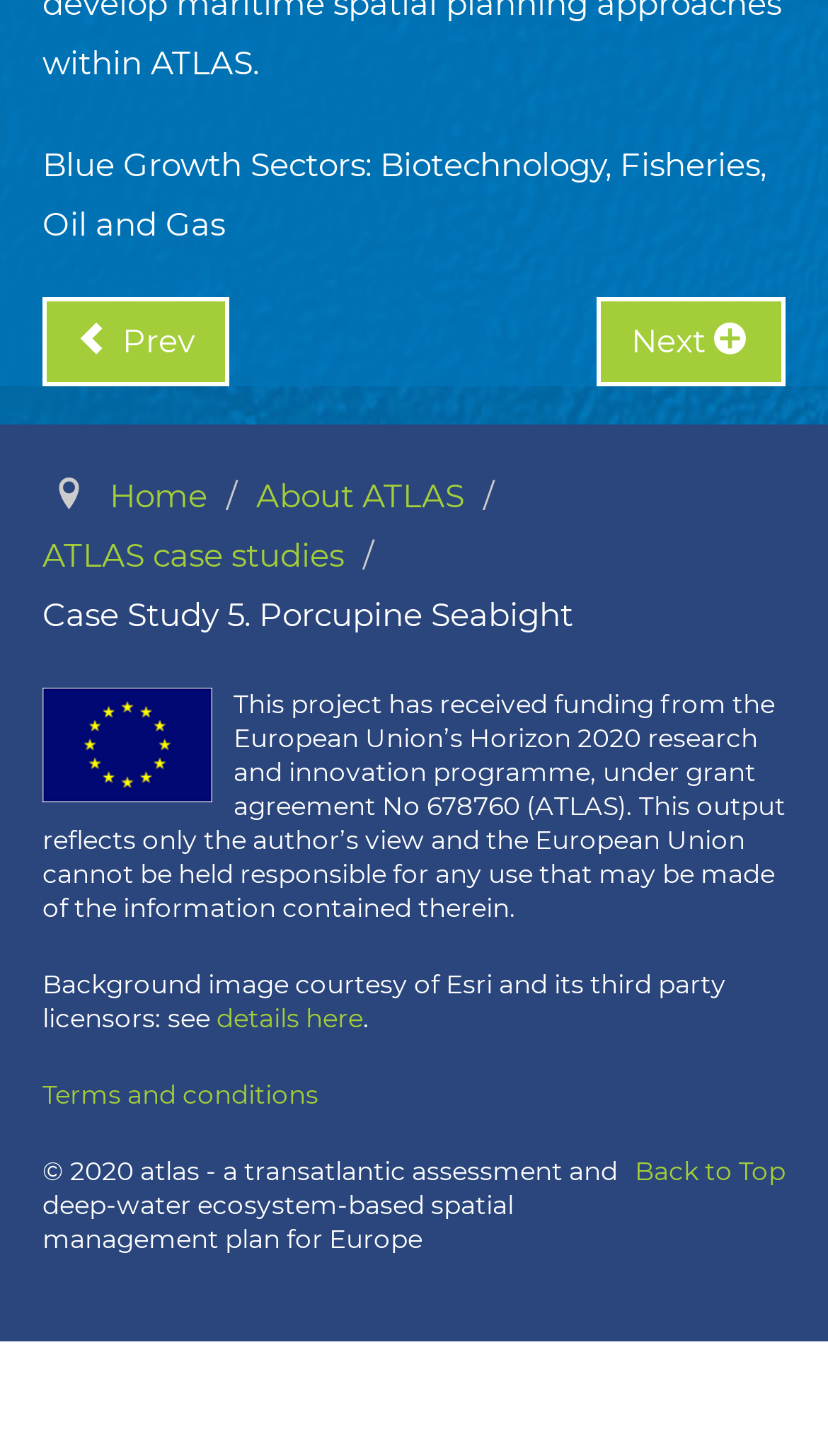Pinpoint the bounding box coordinates of the element that must be clicked to accomplish the following instruction: "Go back to previous article". The coordinates should be in the format of four float numbers between 0 and 1, i.e., [left, top, right, bottom].

[0.051, 0.204, 0.276, 0.266]